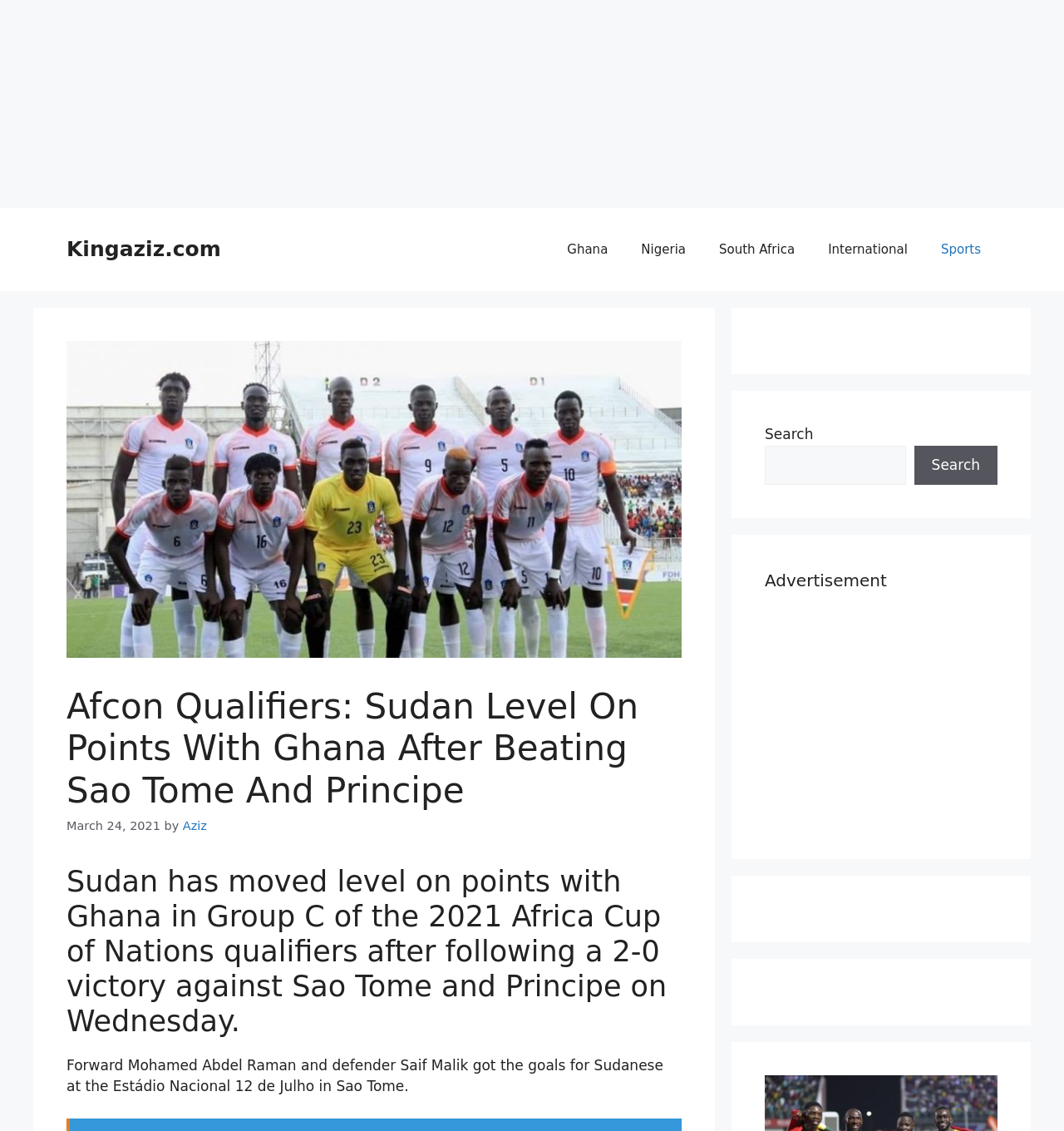Using the image as a reference, answer the following question in as much detail as possible:
Which team is level on points with Ghana?

The webpage is about the 2021 Africa Cup of Nations qualifiers, and it mentions that Sudan has moved level on points with Ghana in Group C after beating Sao Tome and Principe. Therefore, the team level on points with Ghana is Sudan.